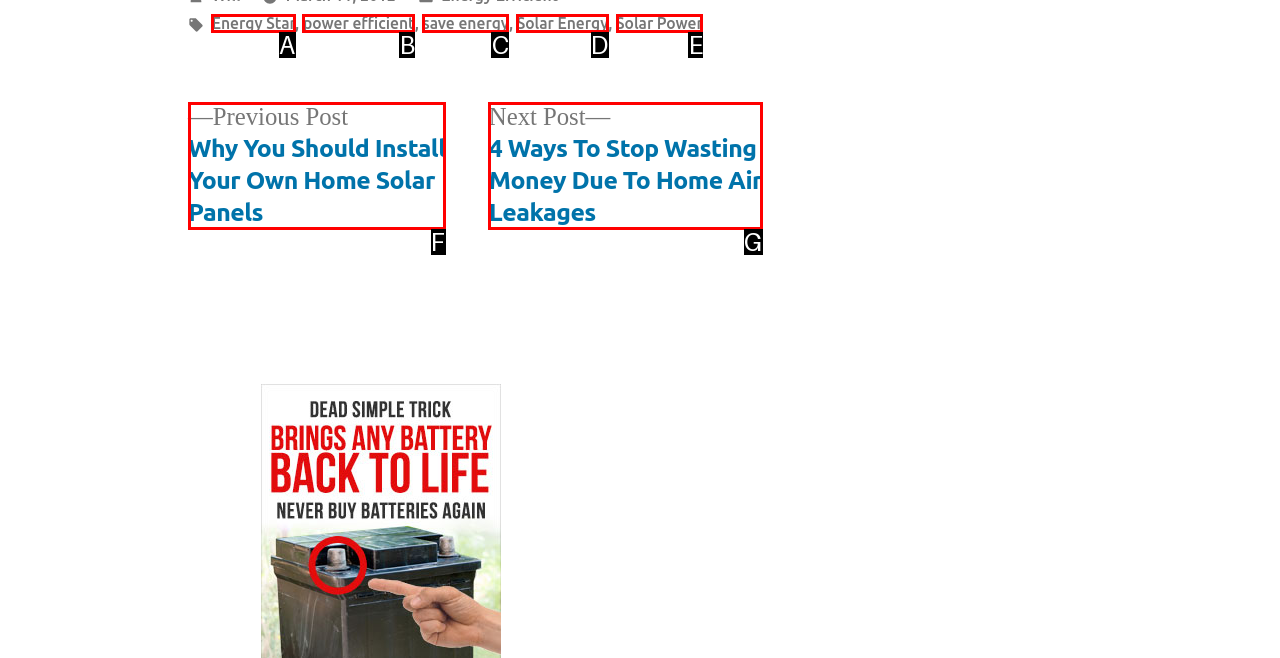Match the following description to a UI element: Solar Energy
Provide the letter of the matching option directly.

D